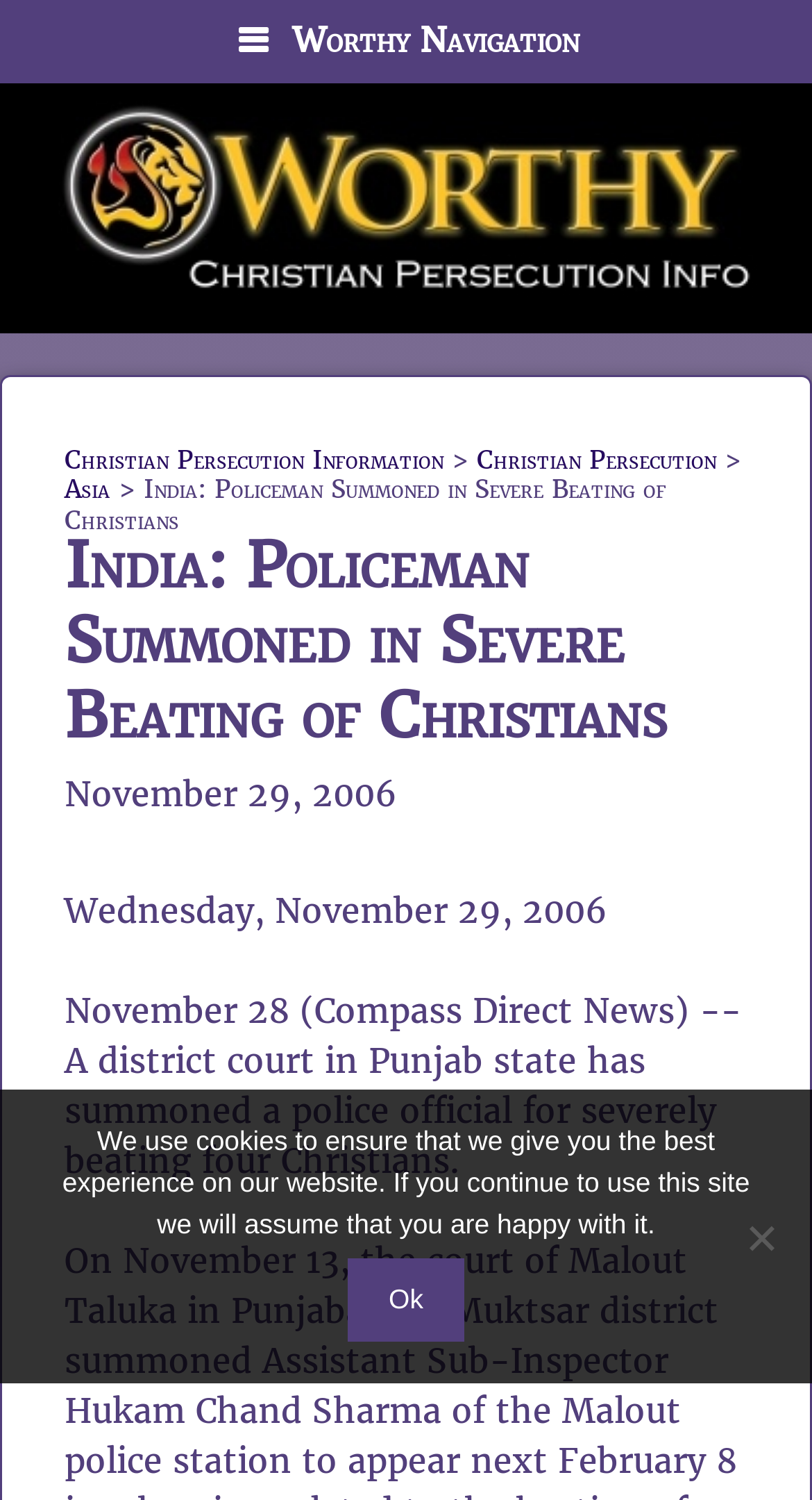Explain the webpage's layout and main content in detail.

The webpage appears to be a news article or blog post about Christian persecution in India. At the top of the page, there is a navigation menu labeled "Primary" that spans the entire width of the page. Below the navigation menu, there is a link to "Christian Persecution Information" with an accompanying image. 

The main content of the page is divided into sections. The first section has a heading that reads "Christian Persecution Information > Christian Persecution > Asia > India: Policeman Summoned in Severe Beating of Christians". This section contains links to related topics, including "Christian Persecution Information", "Christian Persecution", and "Asia". 

Below this section, there is a header with the title "India: Policeman Summoned in Severe Beating of Christians". This is followed by a timestamp indicating that the article was published on November 29, 2006. 

The main article text begins below the timestamp, stating that a district court in Punjab state has summoned a police official for severely beating four Christians. 

At the bottom of the page, there is a cookie notice dialog that spans the entire width of the page. The dialog contains a message about the use of cookies on the website and provides options to either accept or decline the use of cookies.